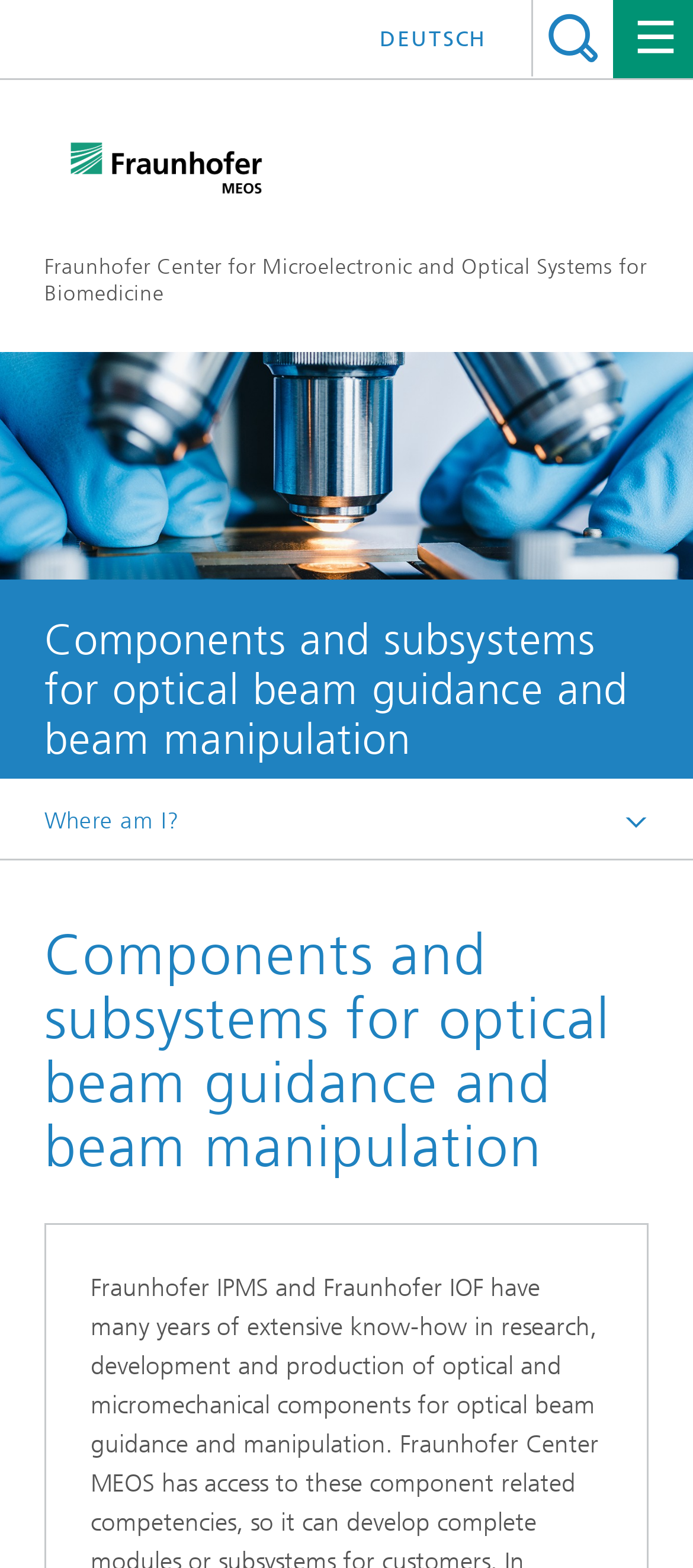Identify the bounding box for the UI element described as: "Research and development". The coordinates should be four float numbers between 0 and 1, i.e., [left, top, right, bottom].

[0.192, 0.591, 0.598, 0.607]